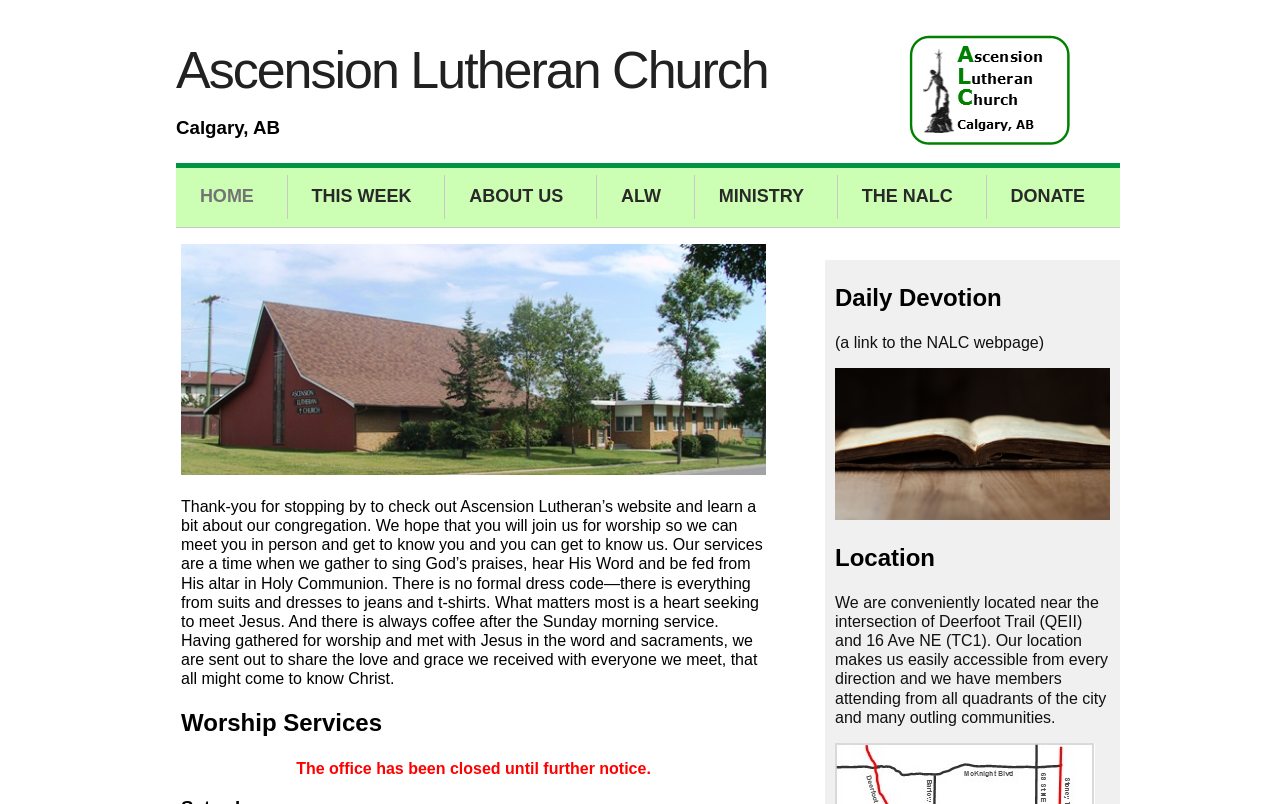Please find the bounding box coordinates of the section that needs to be clicked to achieve this instruction: "Read about the Worship Services".

[0.141, 0.881, 0.598, 0.917]